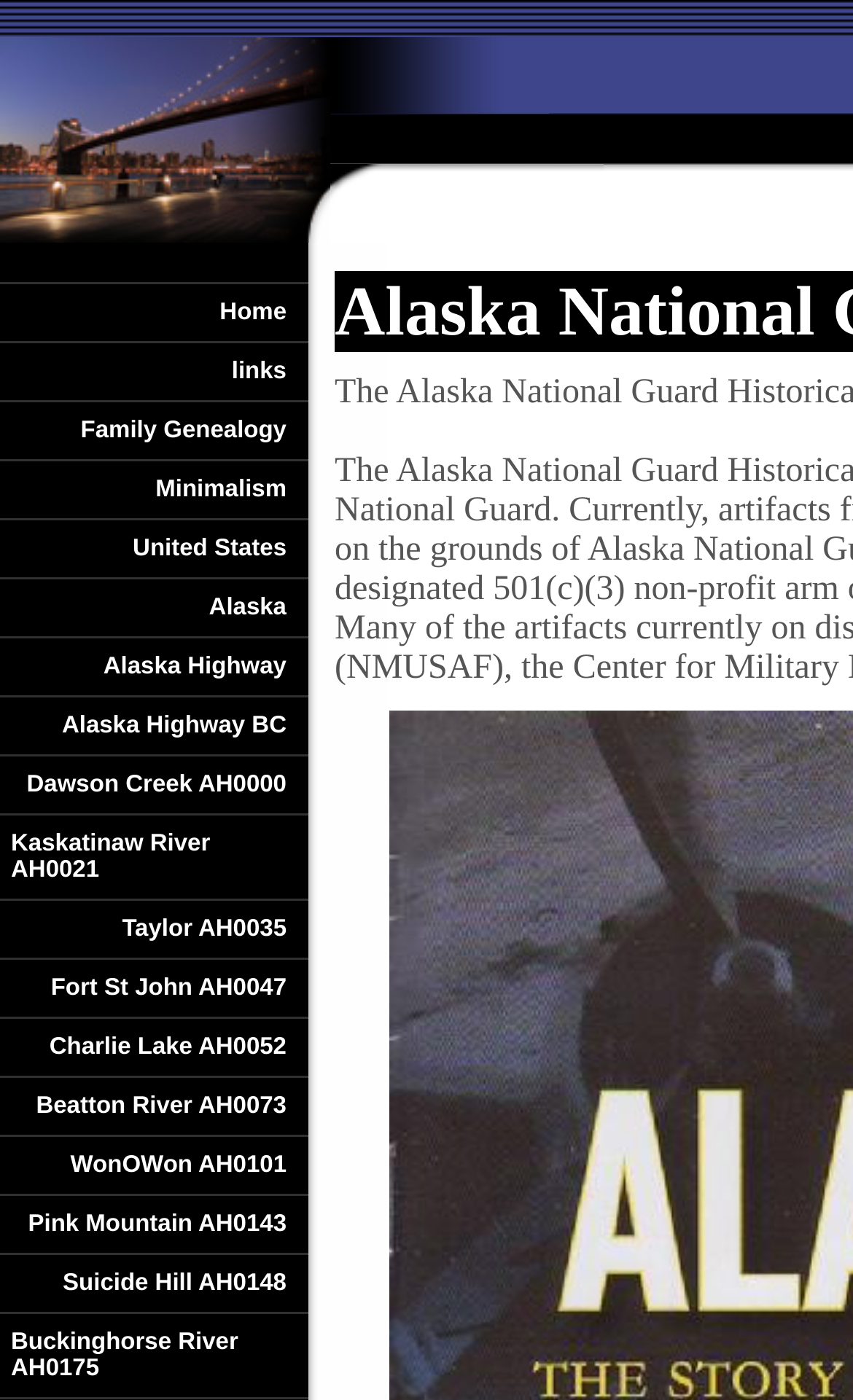Show the bounding box coordinates for the element that needs to be clicked to execute the following instruction: "Learn about the Buckinghorse River AH0175". Provide the coordinates in the form of four float numbers between 0 and 1, i.e., [left, top, right, bottom].

[0.0, 0.939, 0.362, 0.999]